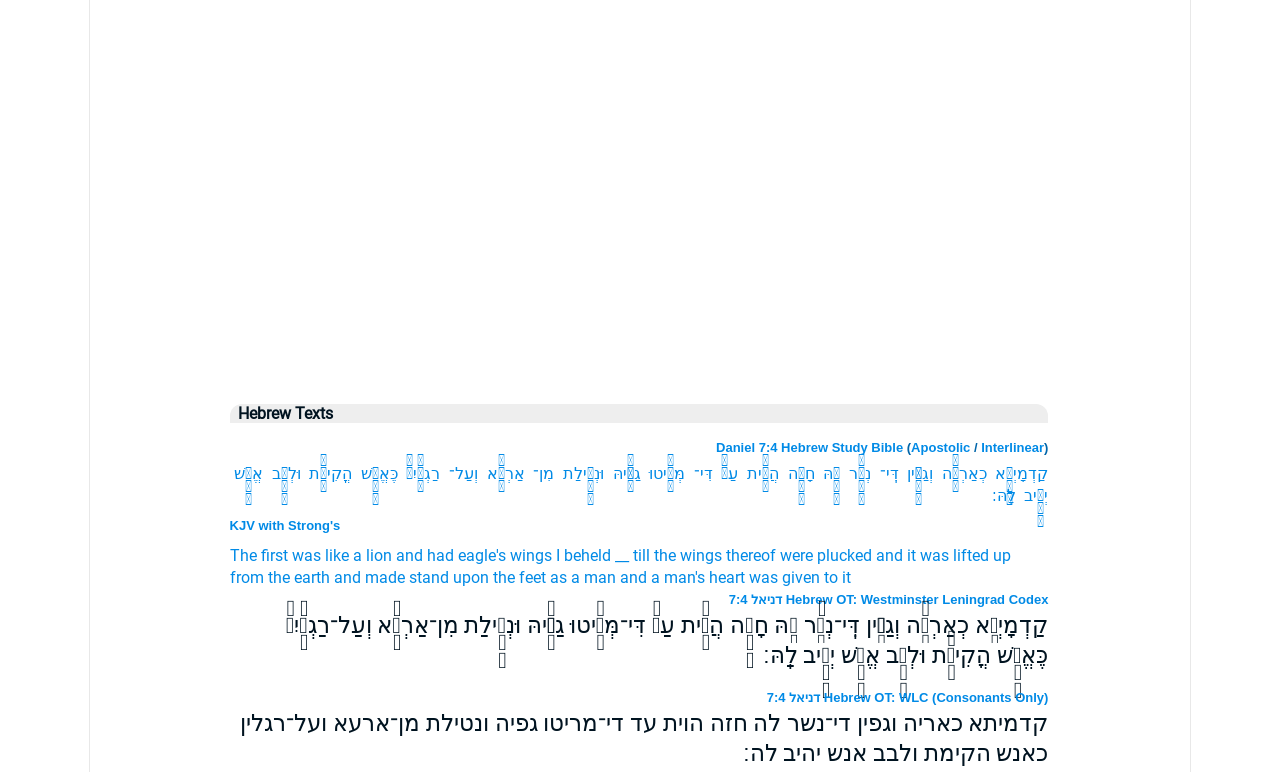Provide the bounding box coordinates of the section that needs to be clicked to accomplish the following instruction: "Read the Hebrew text 'קַדְמָיְתָ֣א כְאַרְיֵ֔ה וְגַפִּ֥ין דִּֽי־נְשַׁ֖ר לַ֑הּ חָזֵ֣ה הֲוֵ֡ית עַד֩ דִּי־מְּרִ֨יטוּ גַפַּ֜יהּ וּנְטִ֣ילַת מִן־אַרְעָ֗א וְעַל־רַגְלַ֙יִן֙ כֶּאֱנָ֣שׁ הֳקִימַ֔ת וּלְבַ֥ב אֱנָ֖שׁ יְהִ֥יב לַֽהּ׃'."

[0.223, 0.794, 0.819, 0.865]